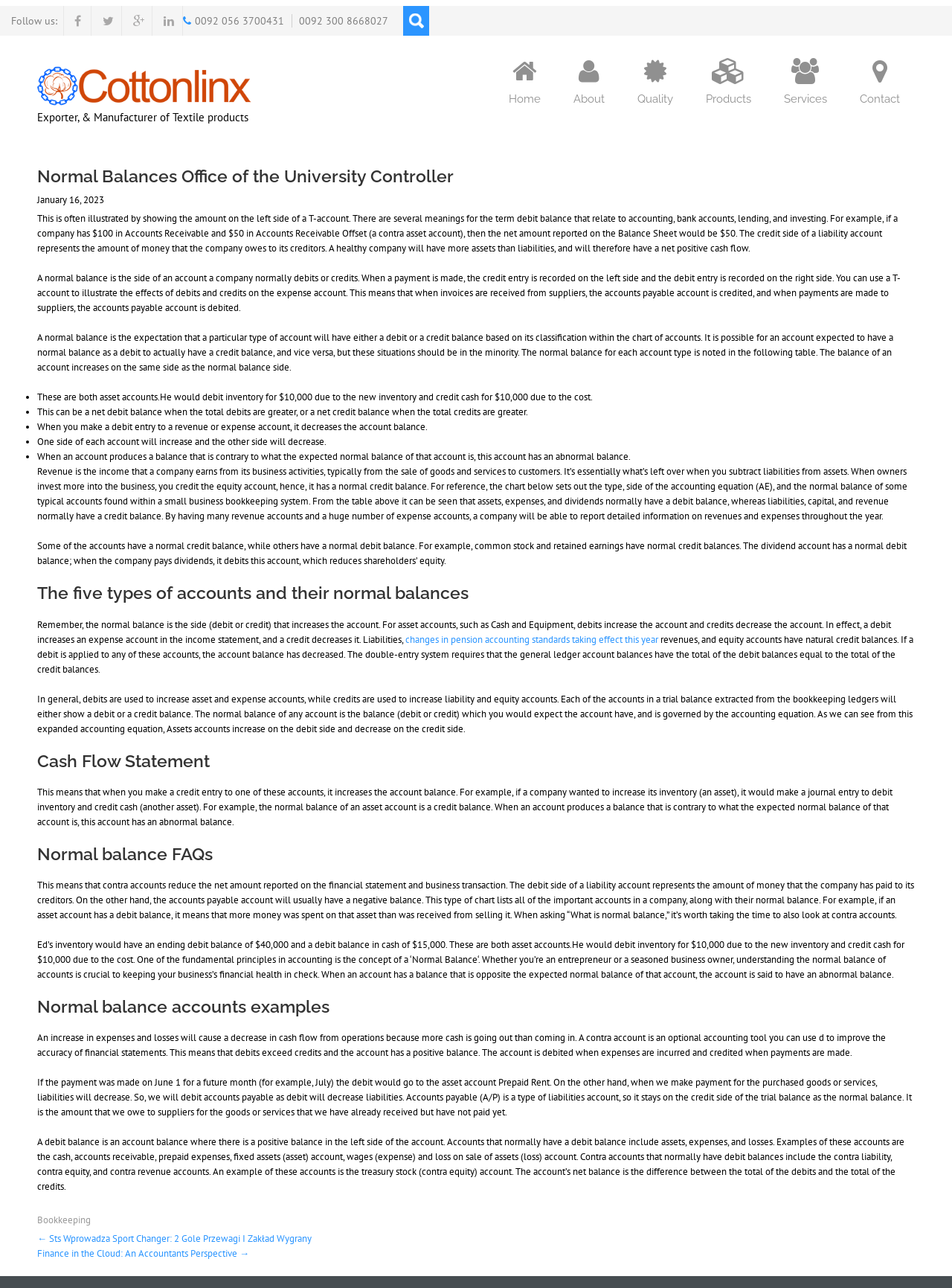Determine the coordinates of the bounding box for the clickable area needed to execute this instruction: "Learn more about Bookkeeping".

[0.039, 0.943, 0.095, 0.952]